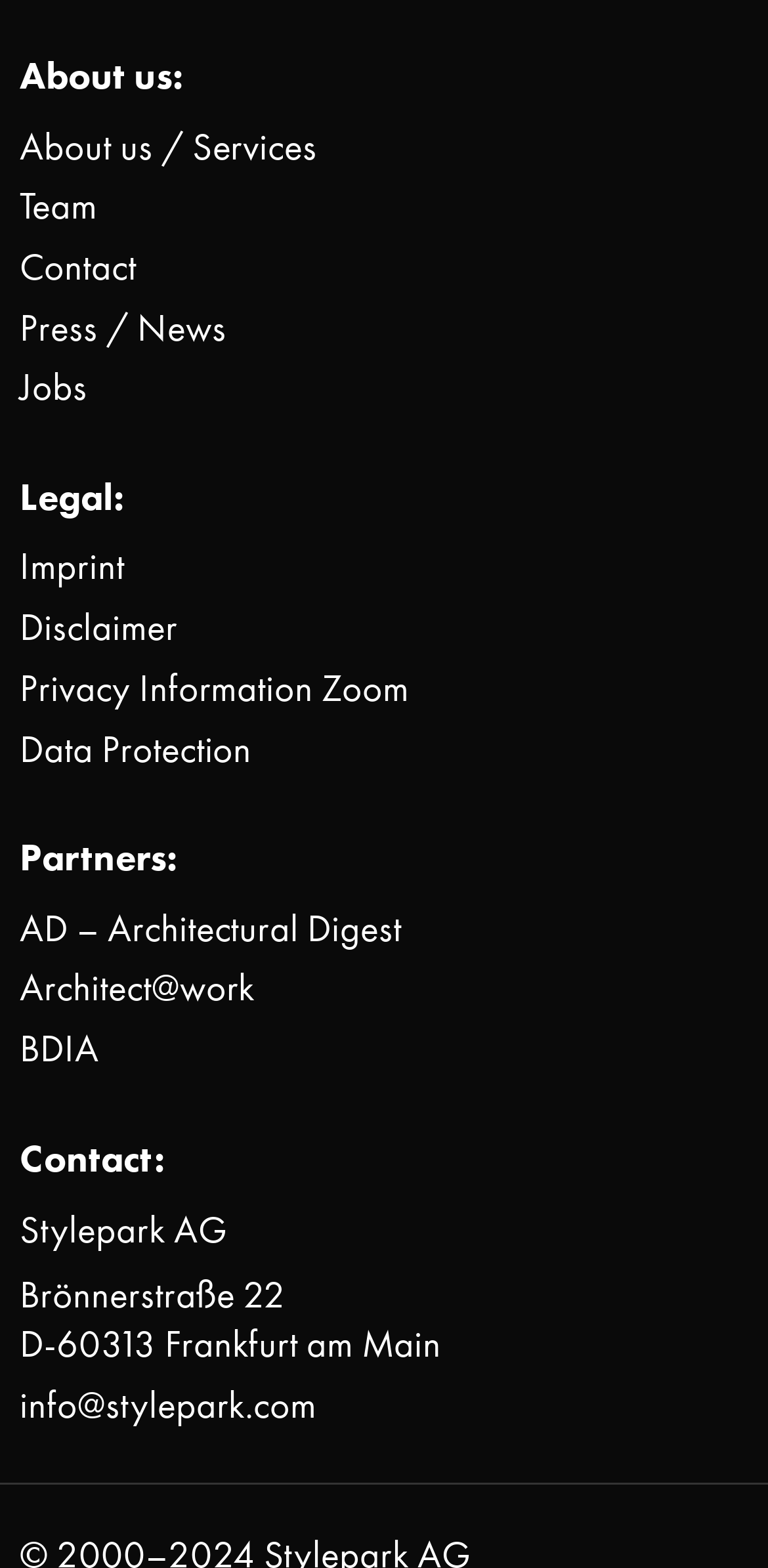What is the company name?
Refer to the image and give a detailed answer to the question.

The company name can be found at the bottom of the webpage, where the contact information is provided. The static text 'Stylepark AG' is located at coordinates [0.026, 0.77, 0.294, 0.799], indicating that it is the company name.